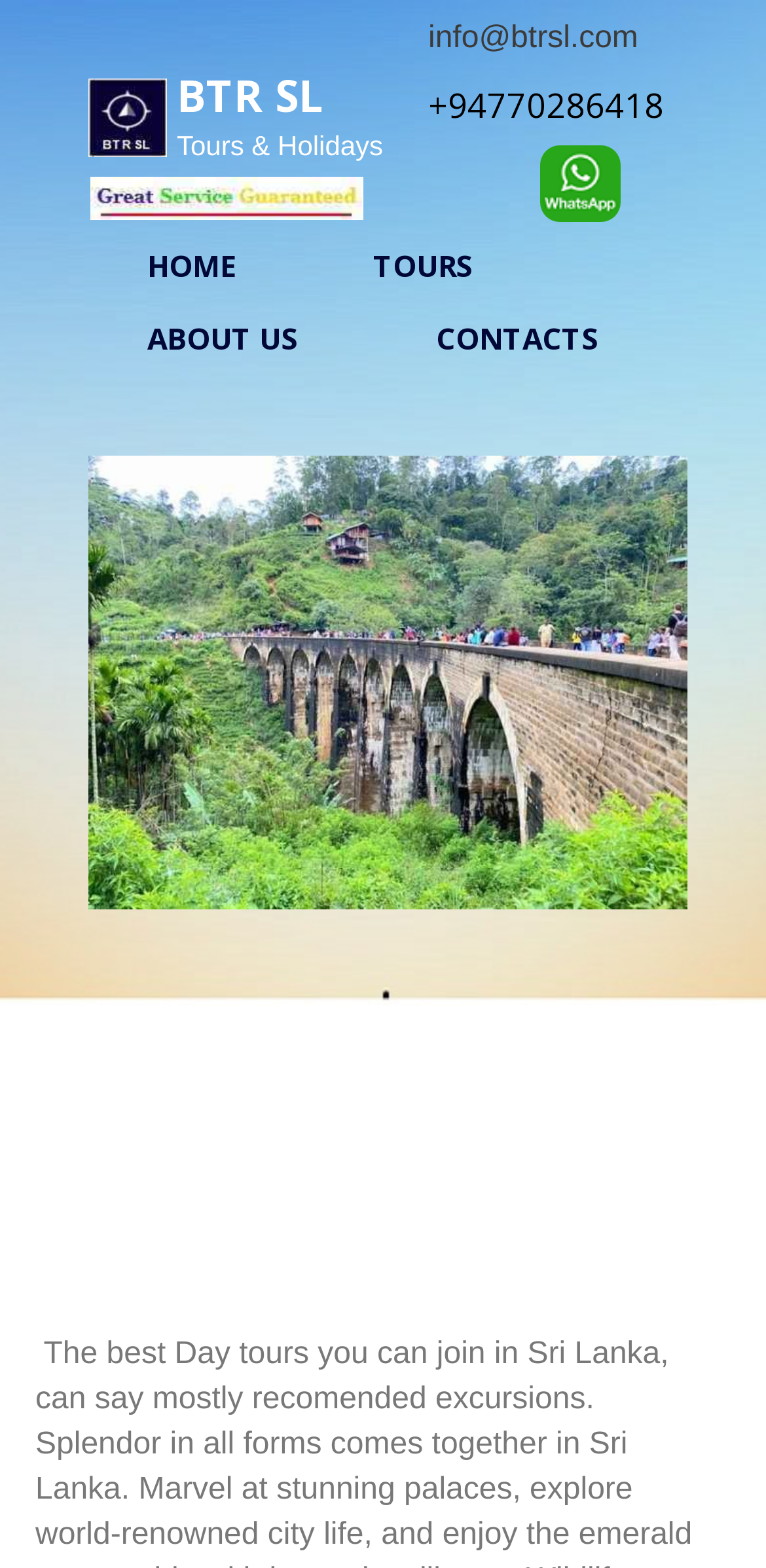Provide an in-depth caption for the elements present on the webpage.

The webpage appears to be a travel-related website, specifically promoting day tours and excursions in Sri Lanka from Weligama Bay Marriott Resort & Spa. 

At the top of the page, there are four navigation links: "HOME", "TOURS", "ABOUT US", and "CONTACTS", positioned horizontally across the page. Below these links, there is a small gallery section with an image on the left side, accompanied by a heading "BTR SL" and a text "Tours & Holidays" next to it. 

On the right side of the page, there is a WhatsApp icon with a link, along with some contact information, including an email address "info@btrsl.com" and a phone number "+94770286418". 

The main content of the page is divided into two sections. The first section has a heading that mentions the resort and the types of tours offered. The second section has a more specific heading that lists "Things to do, places to visit from Weligama Bay Marriott Resort & Spa, Sri Lanka".